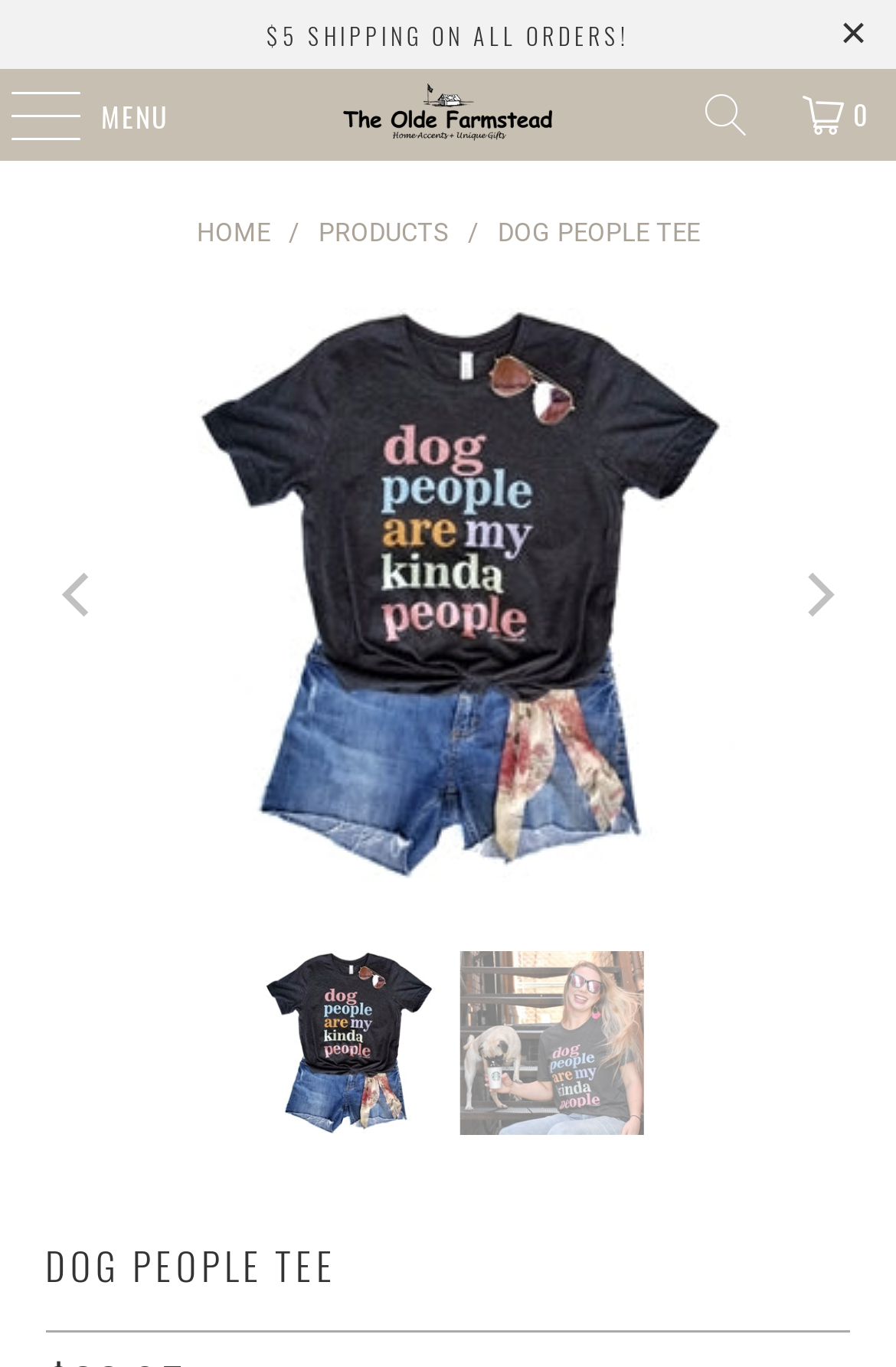Find the coordinates for the bounding box of the element with this description: "parent_node: 0 title="Search"".

[0.762, 0.05, 0.859, 0.118]